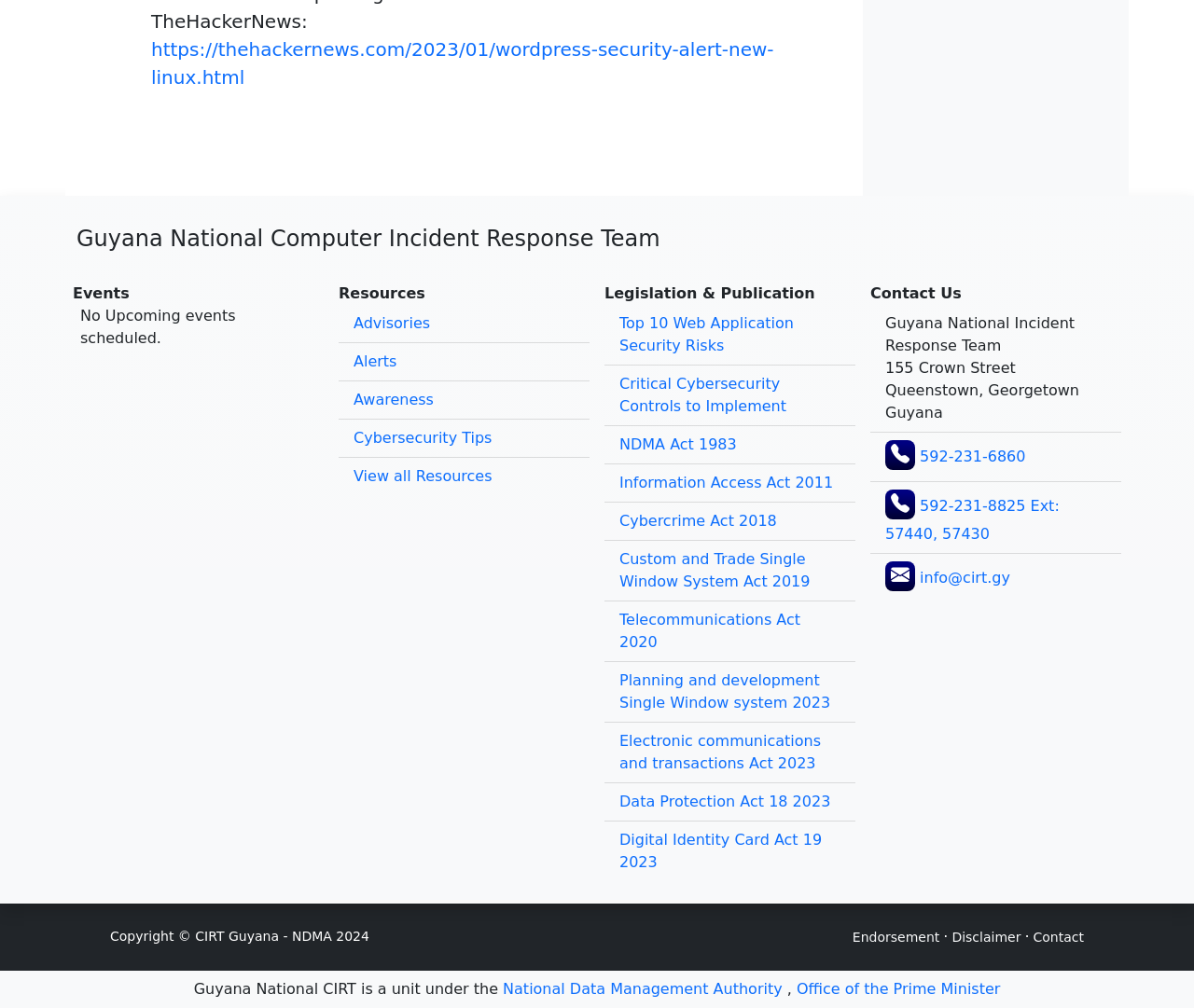Given the description Cybersecurity Tips, predict the bounding box coordinates of the UI element. Ensure the coordinates are in the format (top-left x, top-left y, bottom-right x, bottom-right y) and all values are between 0 and 1.

[0.296, 0.426, 0.412, 0.443]